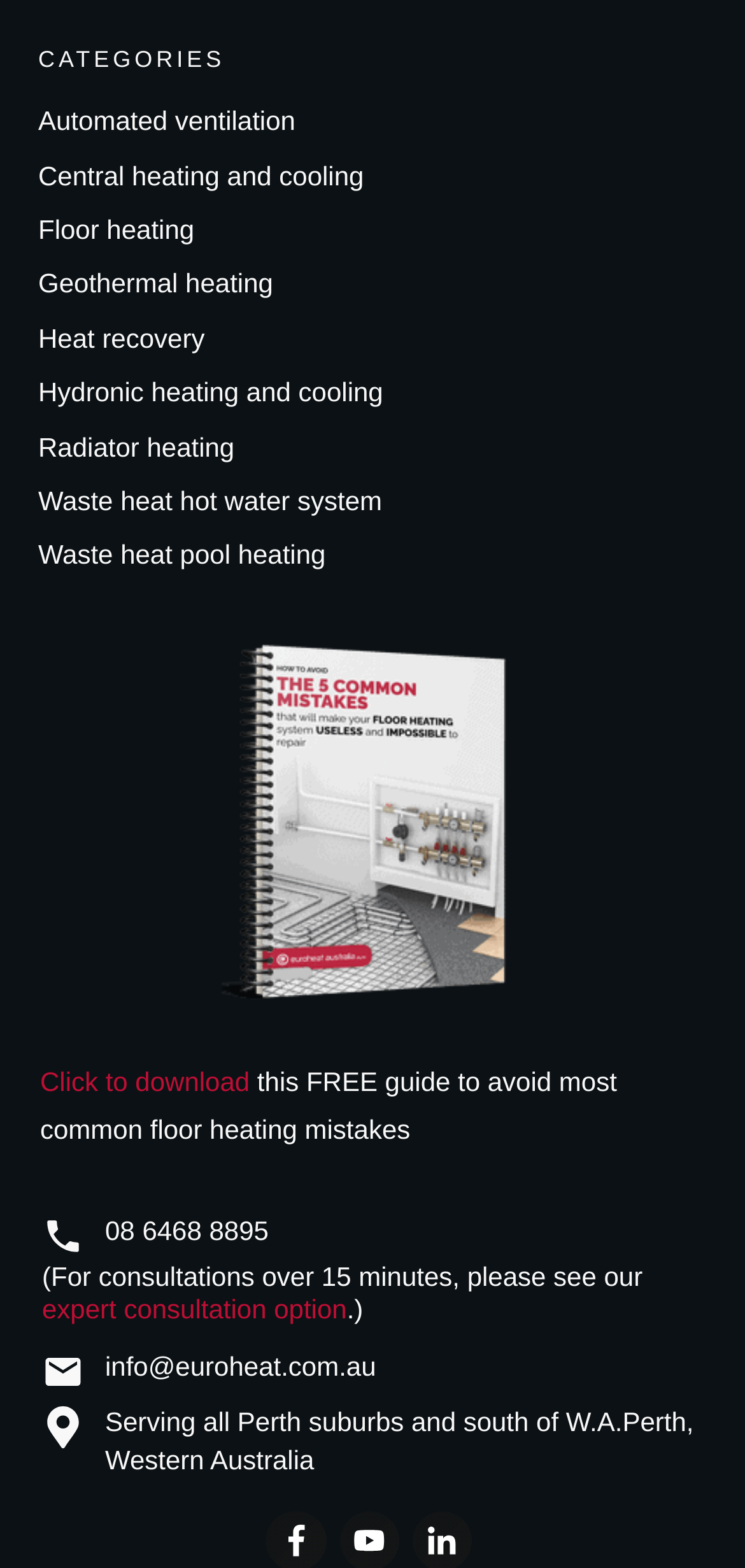Give a concise answer of one word or phrase to the question: 
What is the main category of the webpage?

Heating and cooling